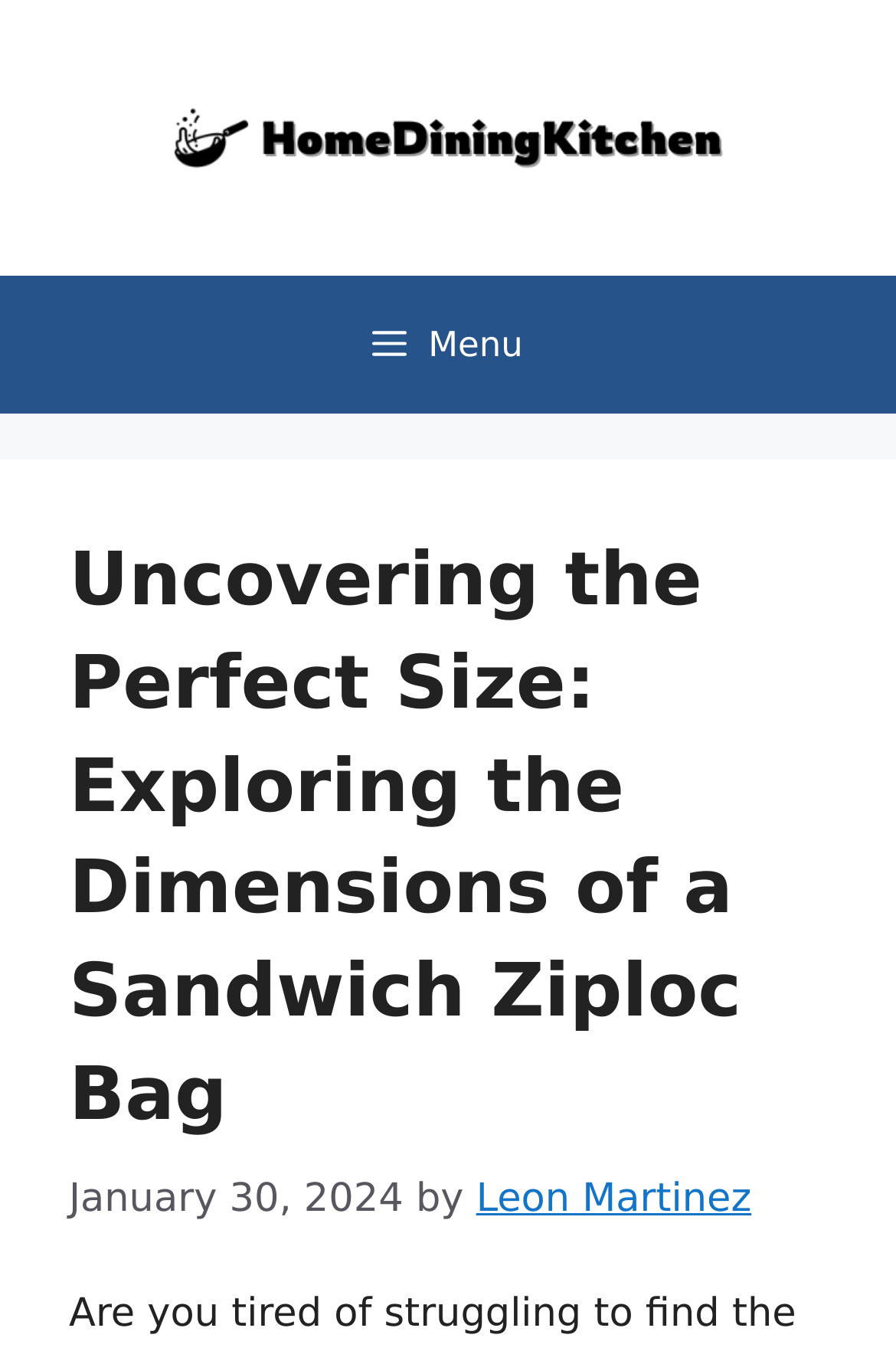Give a one-word or one-phrase response to the question: 
Who is the author of the article?

Leon Martinez